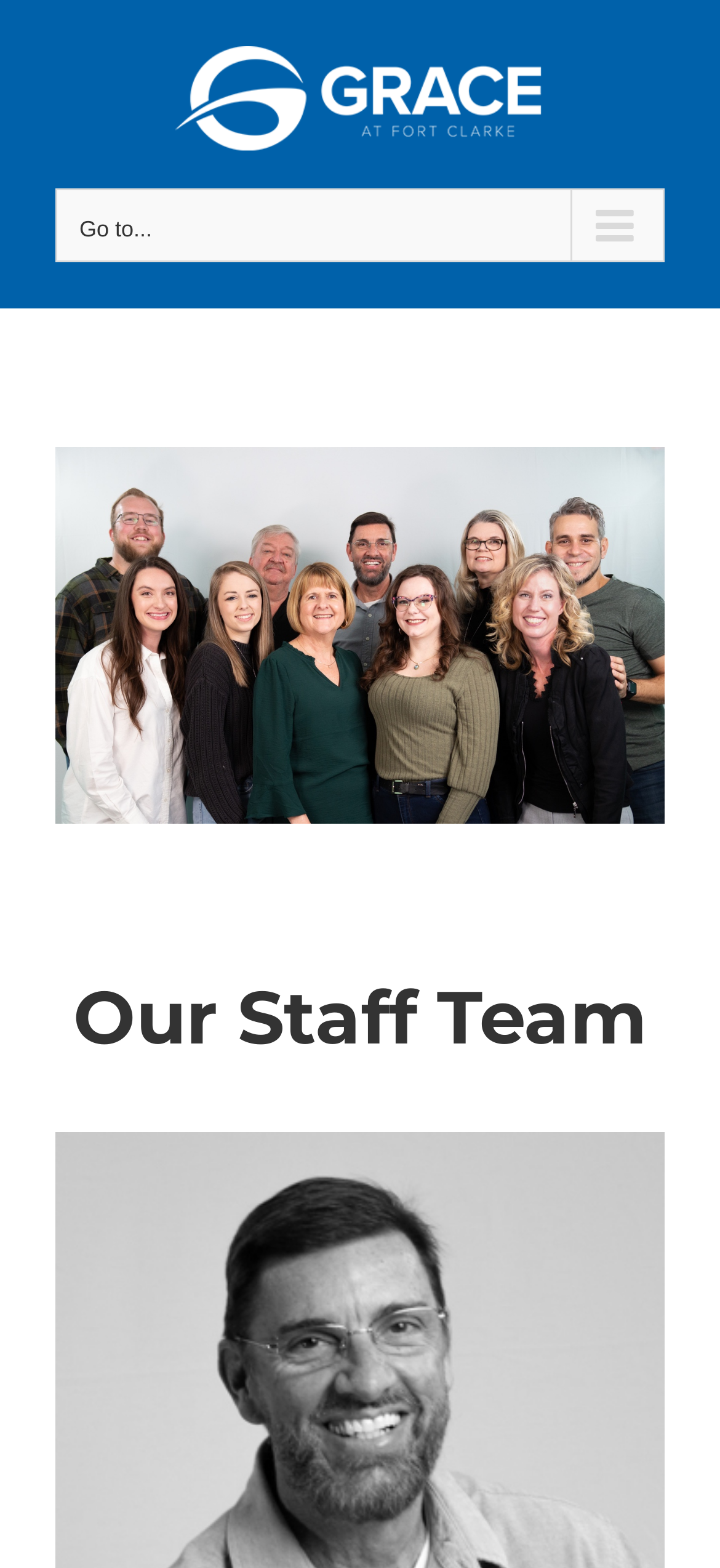Provide your answer in one word or a succinct phrase for the question: 
Is the mobile menu expanded?

No